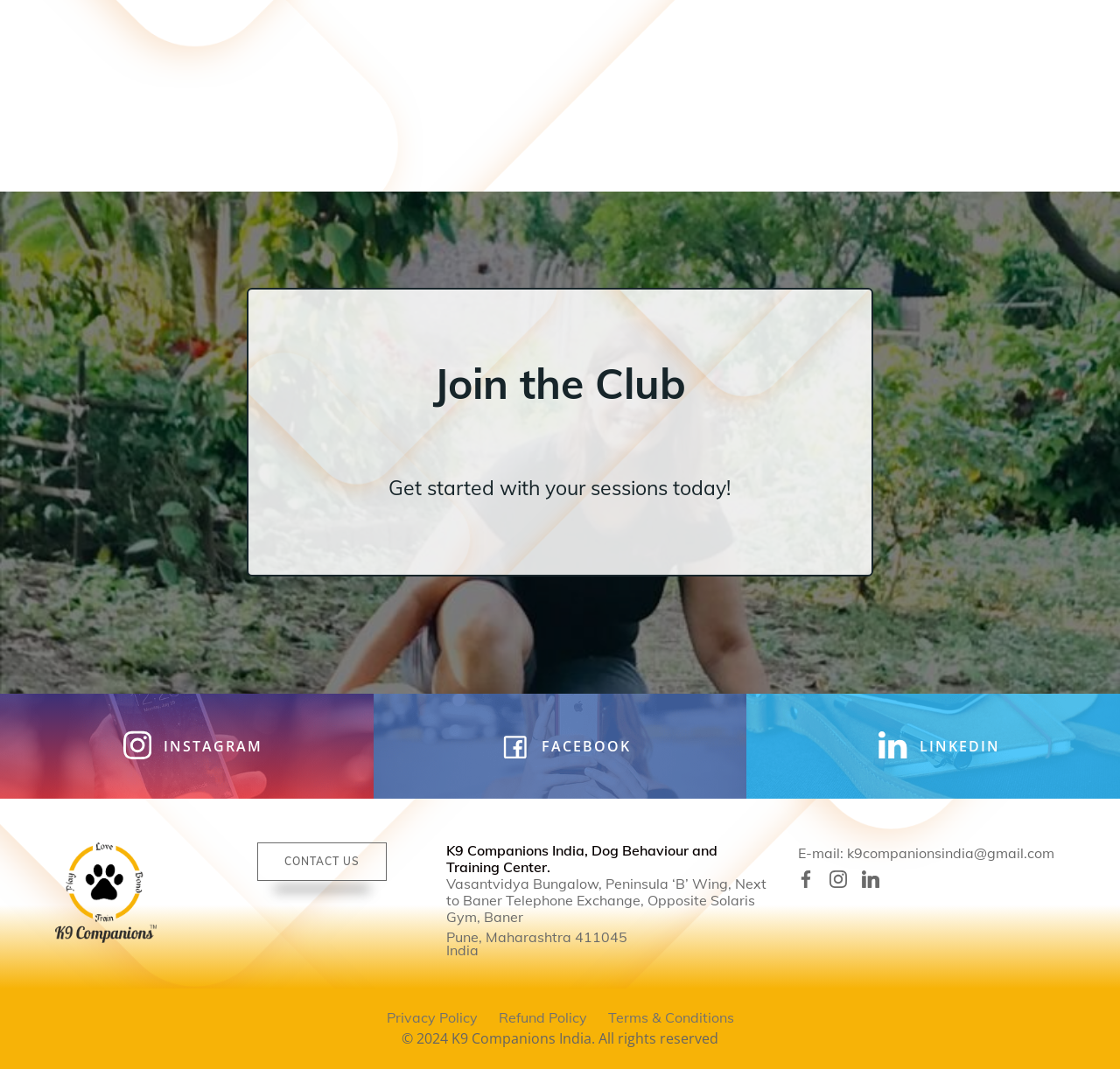What is the name of the dog behavior and training center?
Use the screenshot to answer the question with a single word or phrase.

K9 Companions India